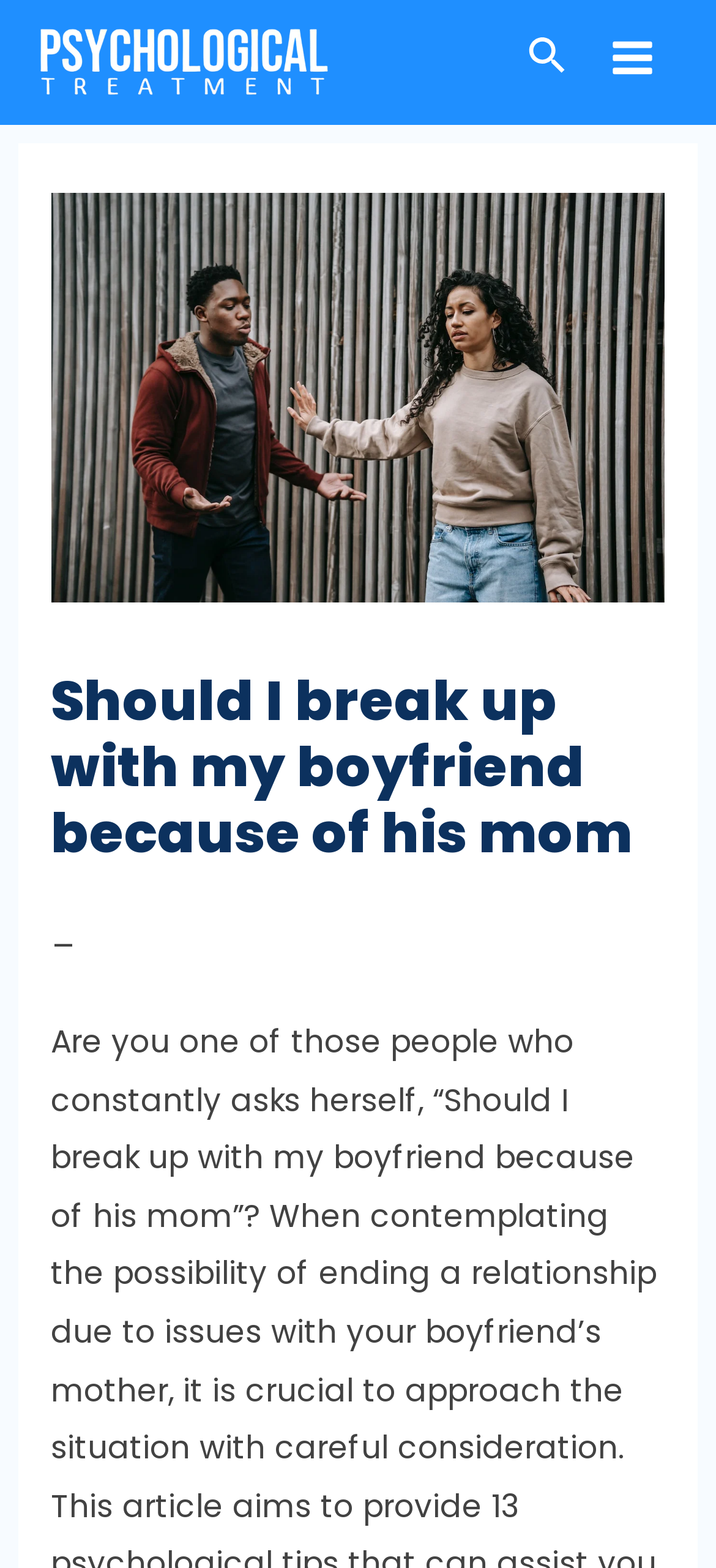Illustrate the webpage with a detailed description.

The webpage appears to be an article or blog post discussing the topic of whether to break up with a boyfriend due to his mother's influence. At the top left of the page, there is a link with no descriptive text. To the right of this link, there is a search icon link, accompanied by a small image of a search icon. Further to the right, there is a main menu button that can be expanded.

Below these top-level elements, the page is dominated by a large header section that spans almost the entire width of the page. This header section contains a heading that repeats the title of the article, "Should I break up with my boyfriend because of his mom". Below the heading, there is a short underscore character, which may be a separator or a decorative element.

There are no other notable UI elements or text on the page, suggesting that the article content may be located further down the page, outside of the captured screenshot.